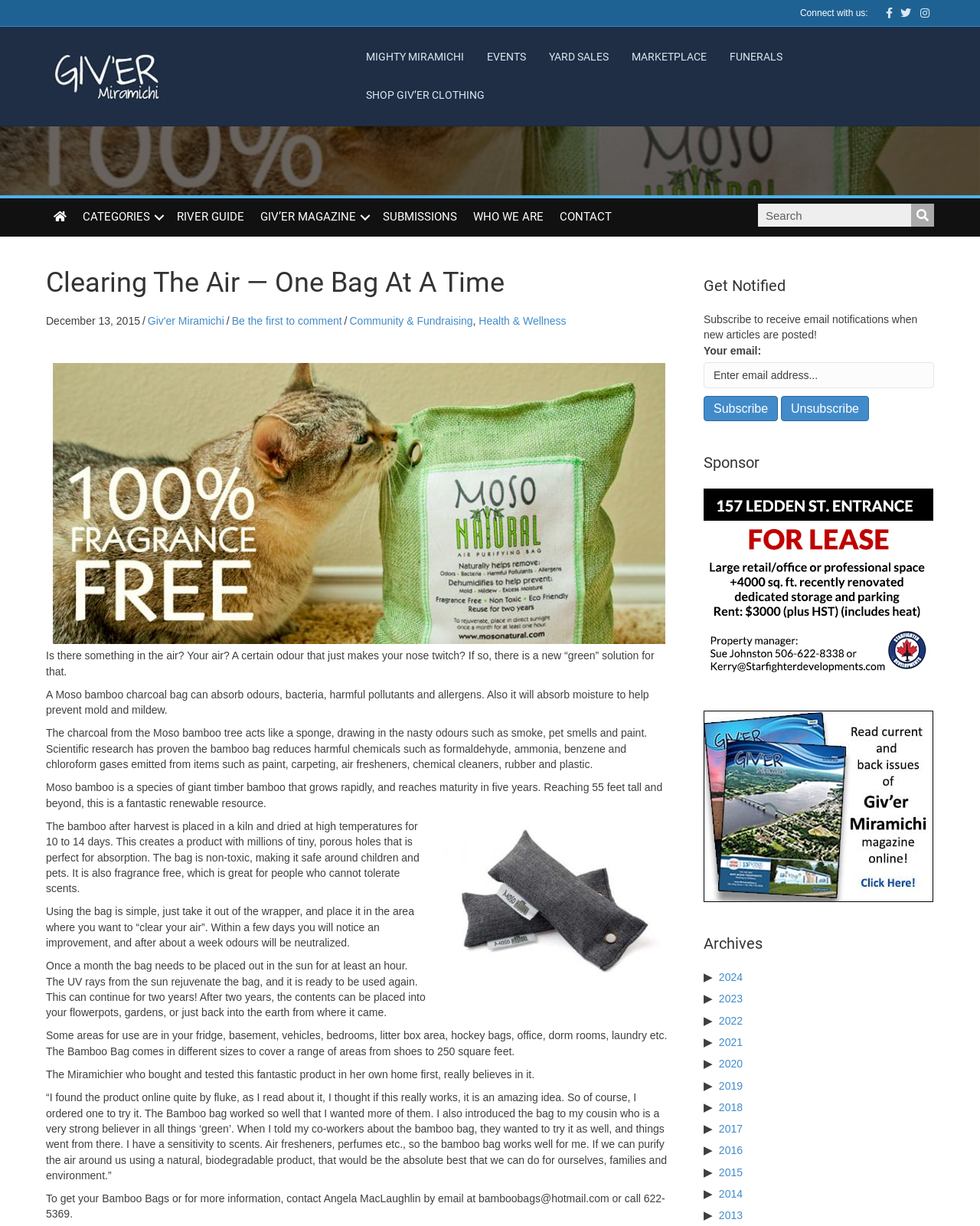How long can the bag be used?
Utilize the information in the image to give a detailed answer to the question.

According to the webpage, the bamboo bag can be used for two years, after which the contents can be placed into flowerpots, gardens, or back into the earth.